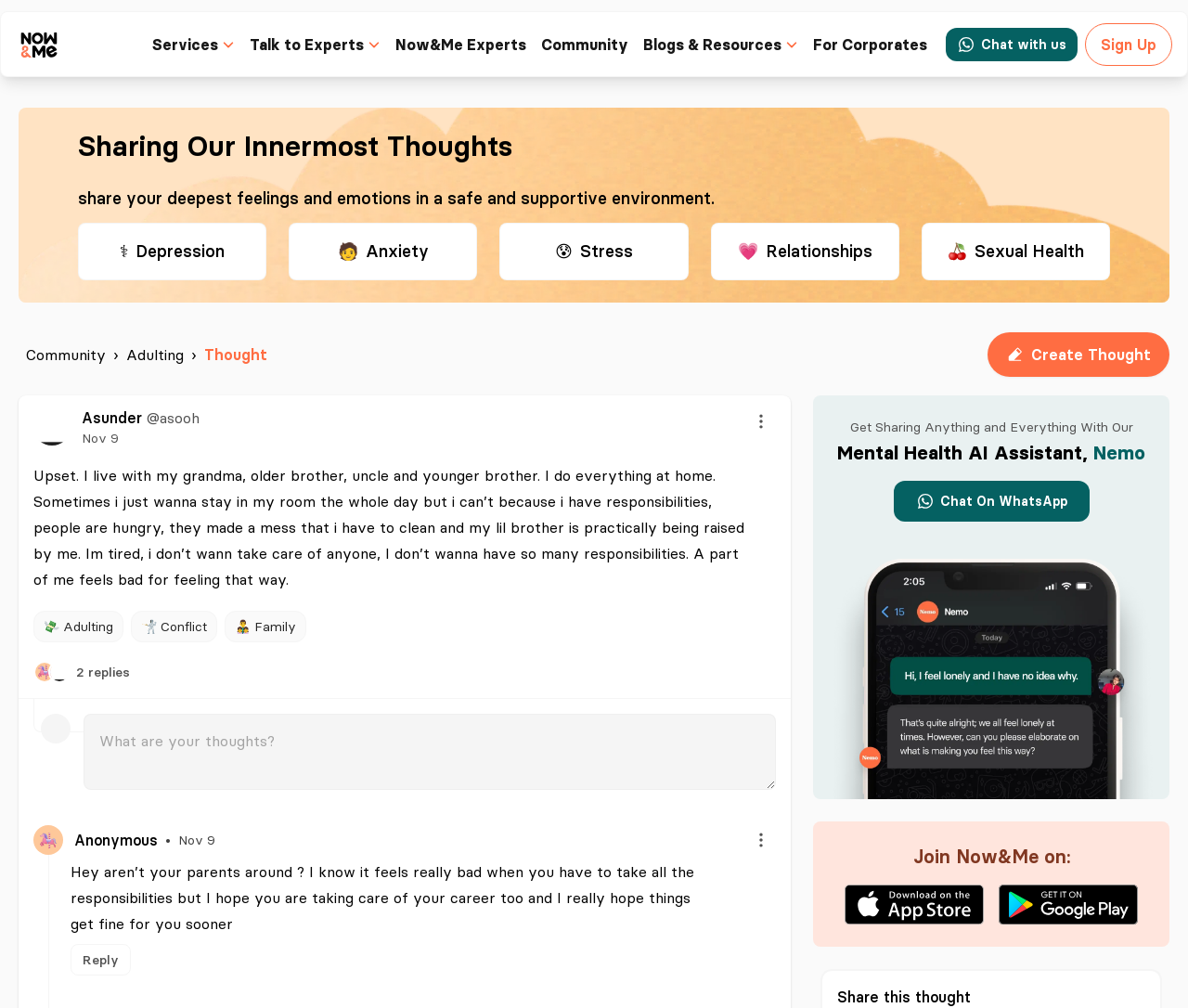Detail the various sections and features present on the webpage.

This webpage appears to be a mental health and wellness platform, specifically a community forum where users can share their thoughts and feelings. At the top of the page, there is a navigation menu with links to various services, including "Talk to Experts," "Community," "Blogs & Resources," and "For Corporates." Below this menu, there is a prominent heading that reads "Sharing Our Innermost Thoughts" and a brief description of the platform's purpose.

The main content of the page is a user-generated post, which is a personal and emotional sharing of the user's feelings of being overwhelmed with responsibilities at home. The post is accompanied by several icons and images, including a profile picture of the user. Below the post, there are several links to categorize the thought, such as "Adulting," "Conflict," and "Family."

Further down the page, there are replies to the original post from other users, including a response from an anonymous user. Each reply includes a timestamp and a profile picture of the responding user. There is also a textbox where users can enter their own thoughts and replies.

On the right-hand side of the page, there is a call-to-action to chat with a mental health AI assistant, Nemo, on WhatsApp. Below this, there are links to join the Now&Me community on various social media platforms. At the very bottom of the page, there is a button to share the thought on other platforms.

Throughout the page, there are various images and icons, including emojis, that add a touch of personality and warmth to the design. Overall, the webpage has a clean and modern design, with a focus on creating a safe and supportive community for users to share their thoughts and feelings.